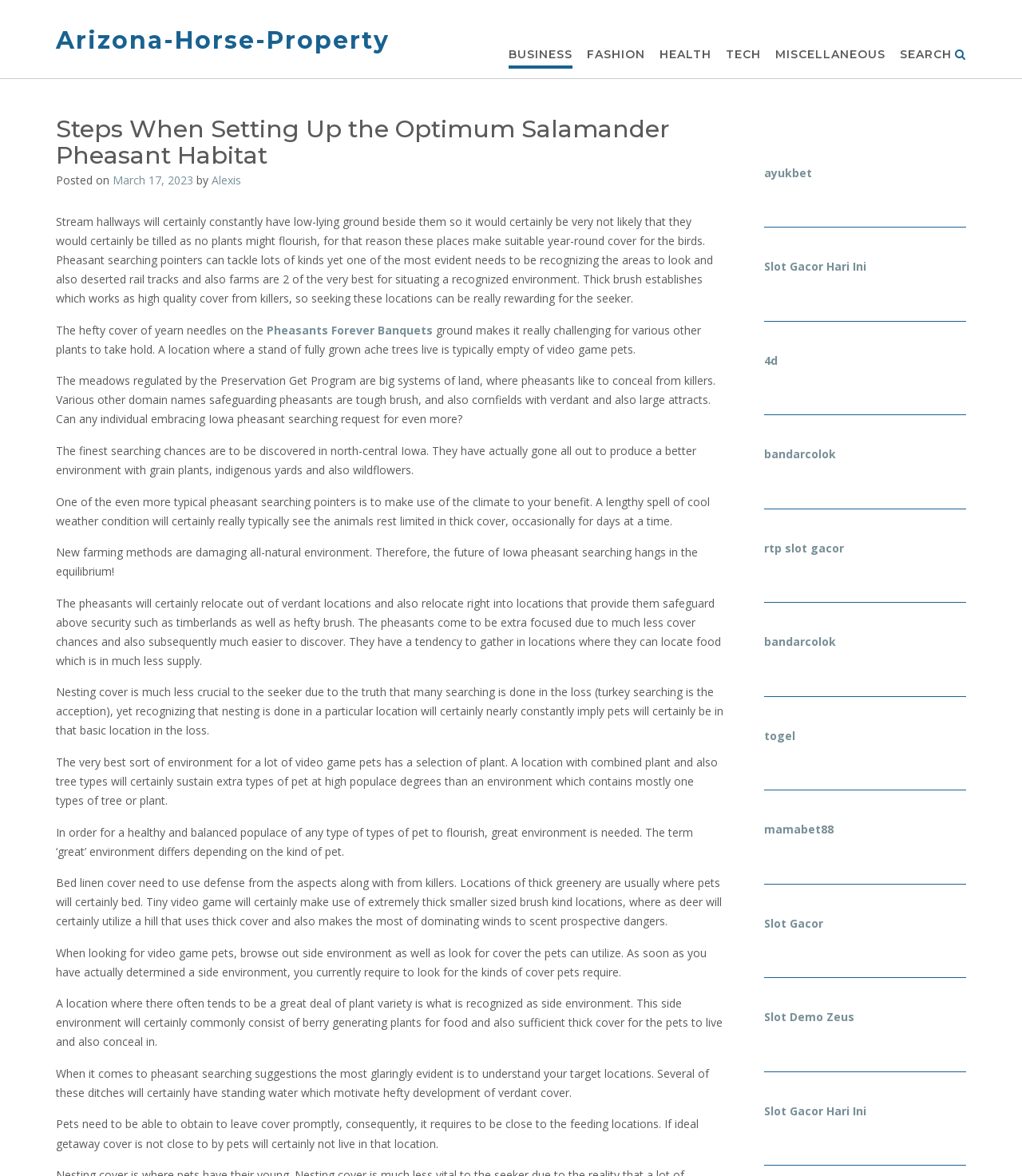Identify the bounding box coordinates of the specific part of the webpage to click to complete this instruction: "Read the article posted by 'Alexis'".

[0.207, 0.147, 0.236, 0.16]